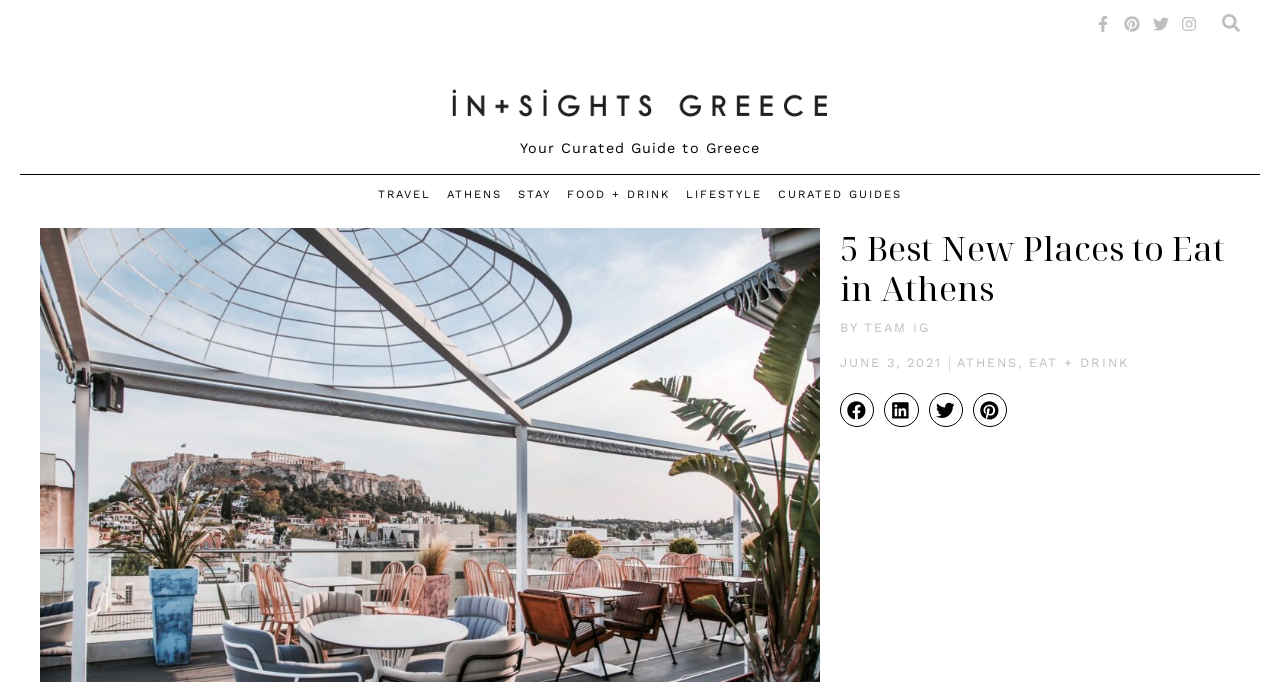Use one word or a short phrase to answer the question provided: 
What is the social media platform with a Facebook-f icon?

Facebook